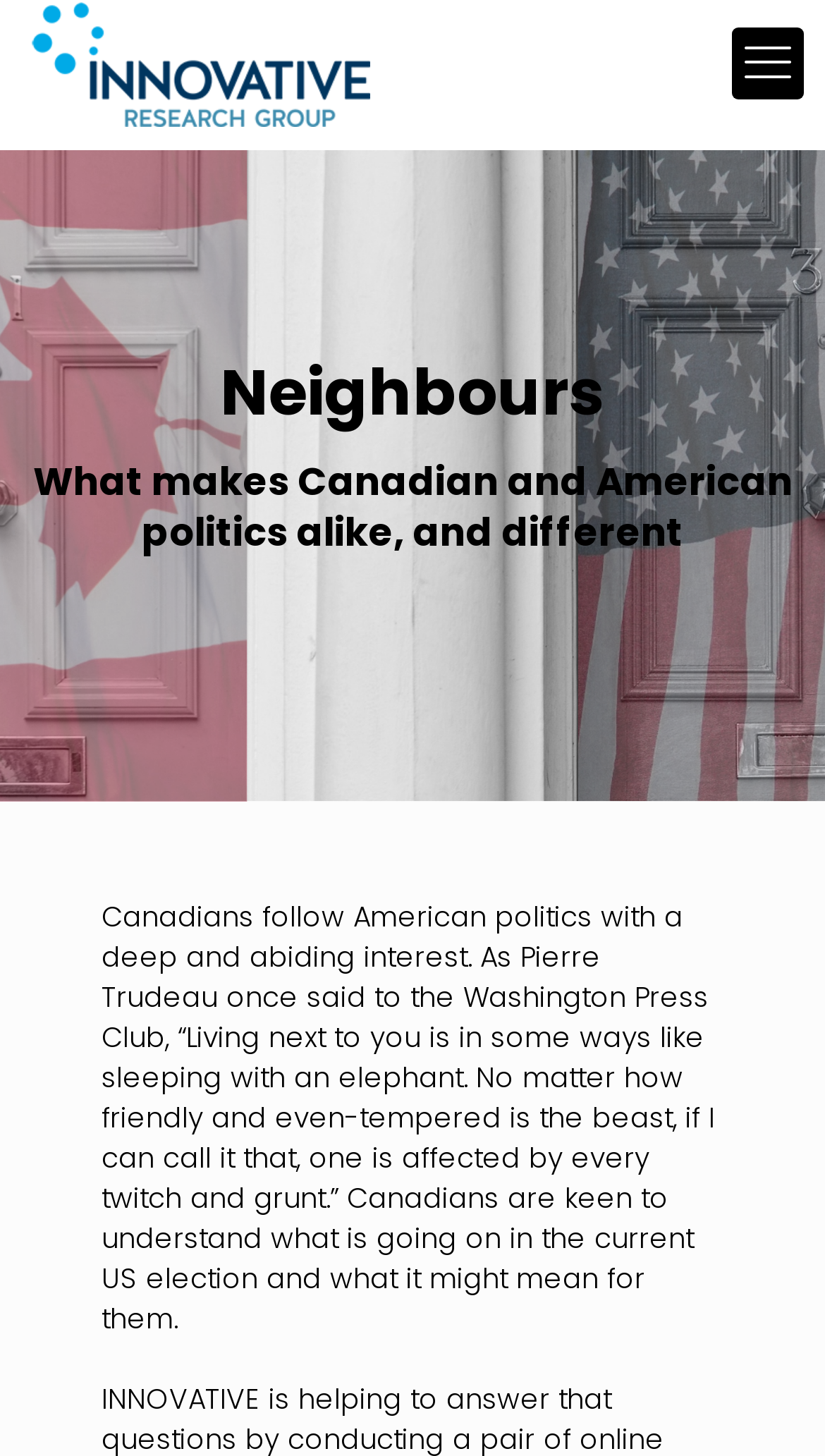What is the quote mentioned on the page?
Based on the visual content, answer with a single word or a brief phrase.

Pierre Trudeau's quote